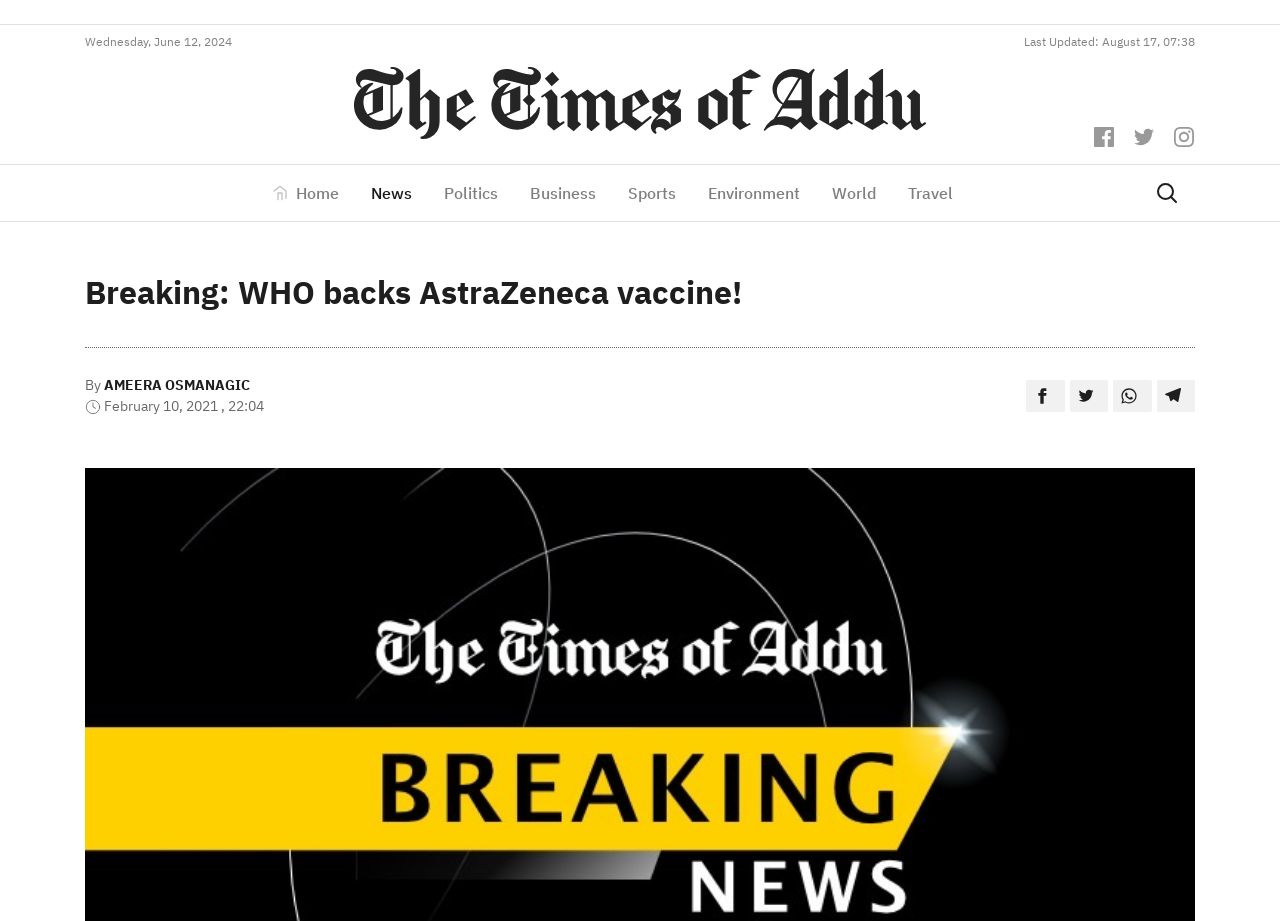Specify the bounding box coordinates of the region I need to click to perform the following instruction: "Click the Facebook icon". The coordinates must be four float numbers in the range of 0 to 1, i.e., [left, top, right, bottom].

[0.855, 0.136, 0.873, 0.157]